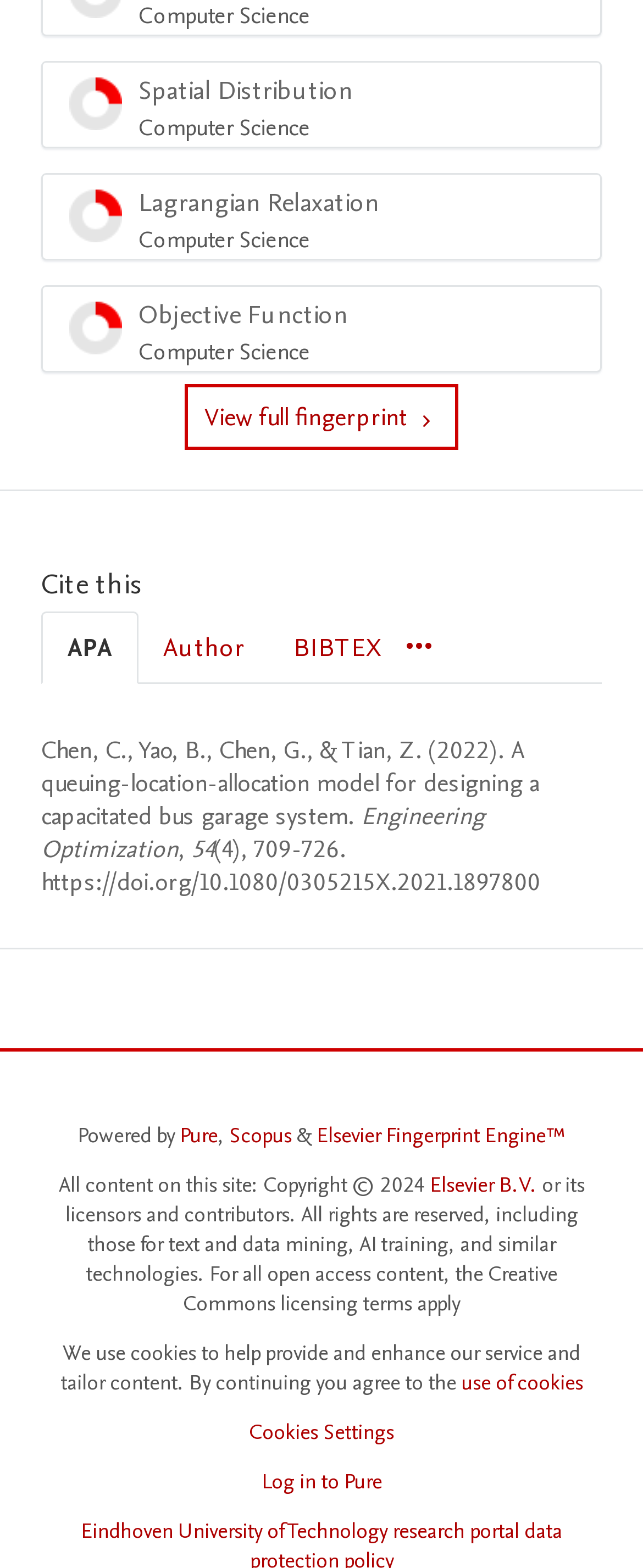Pinpoint the bounding box coordinates of the area that should be clicked to complete the following instruction: "Cite this in APA style". The coordinates must be given as four float numbers between 0 and 1, i.e., [left, top, right, bottom].

[0.064, 0.39, 0.215, 0.436]